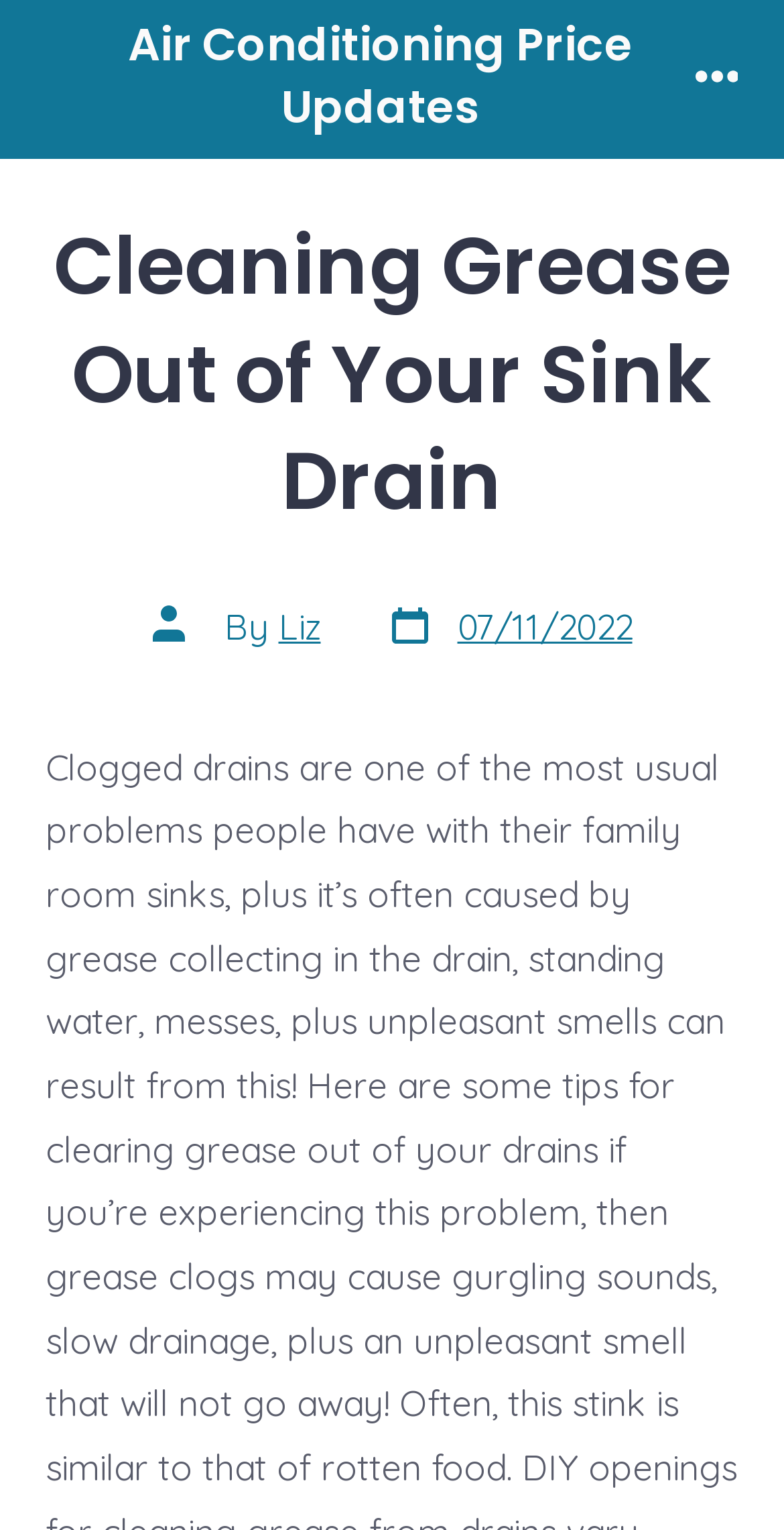Determine the bounding box coordinates (top-left x, top-left y, bottom-right x, bottom-right y) of the UI element described in the following text: Air Conditioning Price Updates

[0.138, 0.01, 0.832, 0.093]